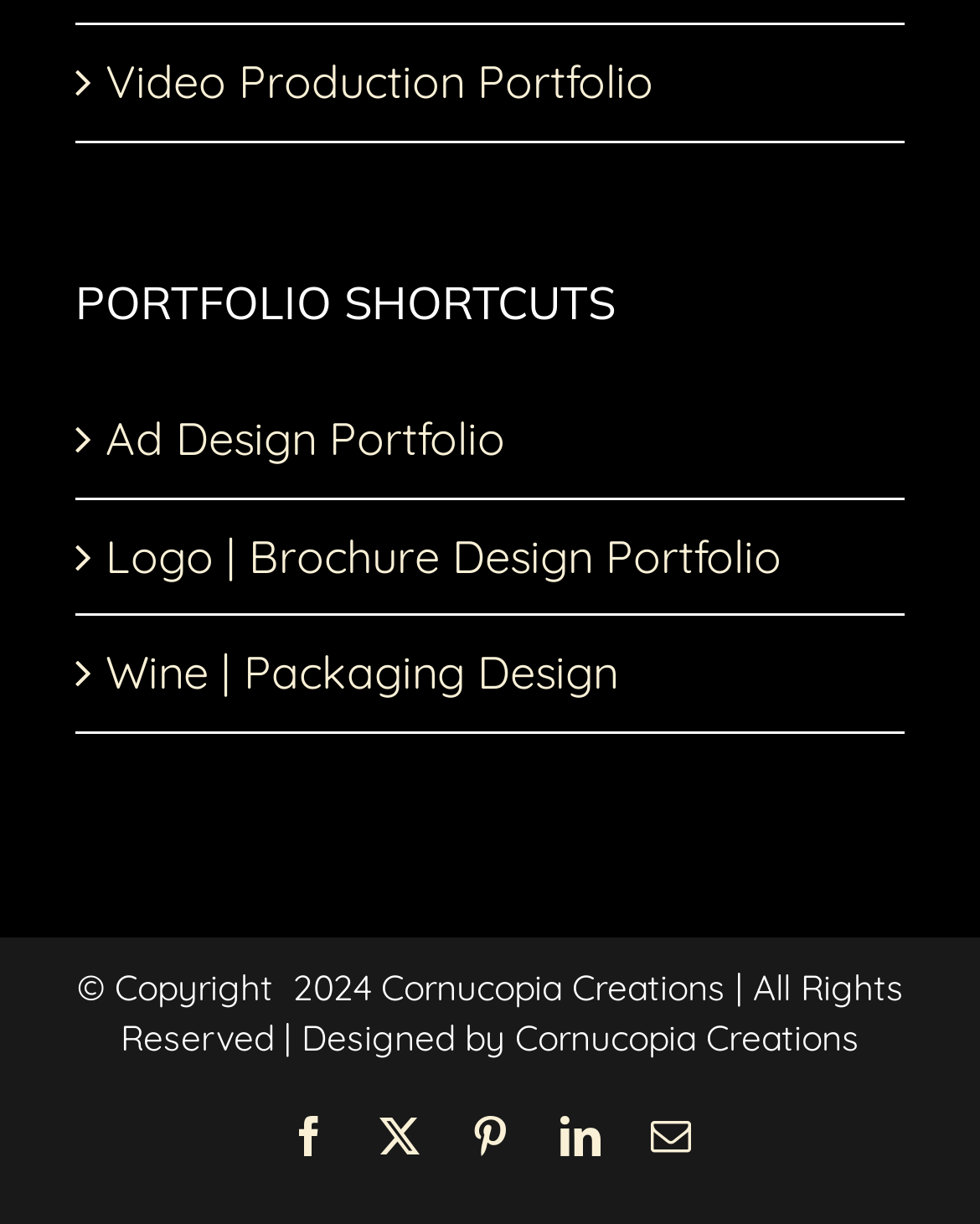Please determine the bounding box coordinates of the element's region to click for the following instruction: "Click on the 'About' link".

None